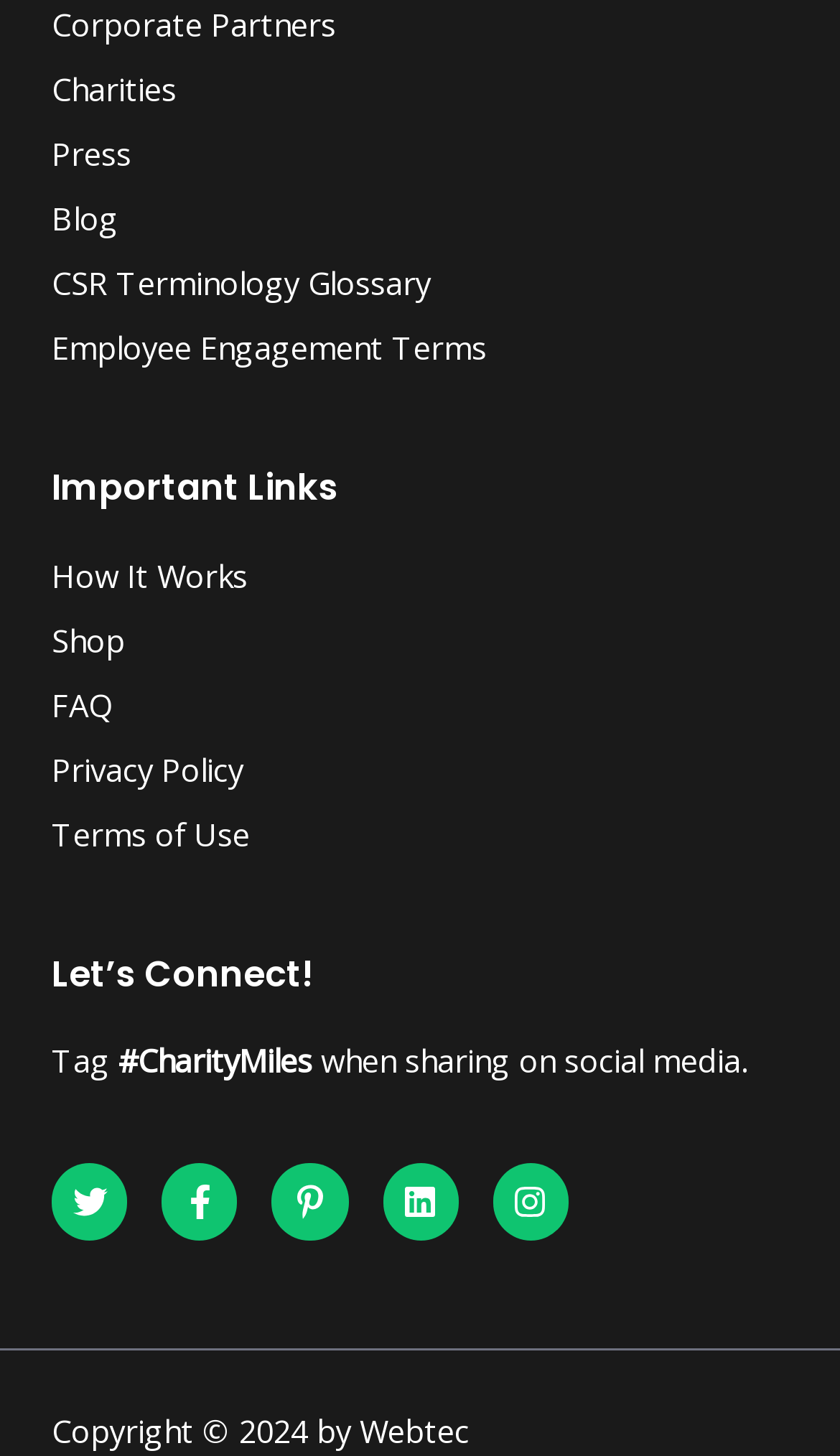Locate the bounding box coordinates of the area where you should click to accomplish the instruction: "Click Corporate Partners".

[0.062, 0.002, 0.938, 0.032]